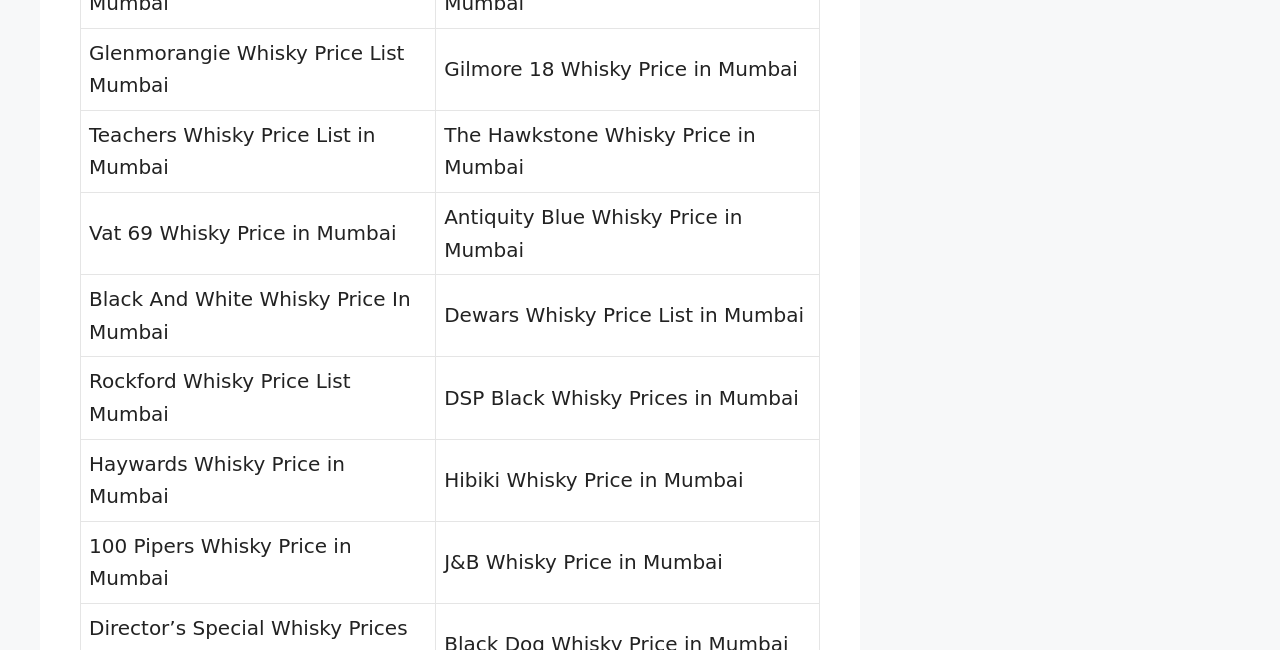Please pinpoint the bounding box coordinates for the region I should click to adhere to this instruction: "Check Teachers Whisky Price List in Mumbai".

[0.07, 0.189, 0.293, 0.276]